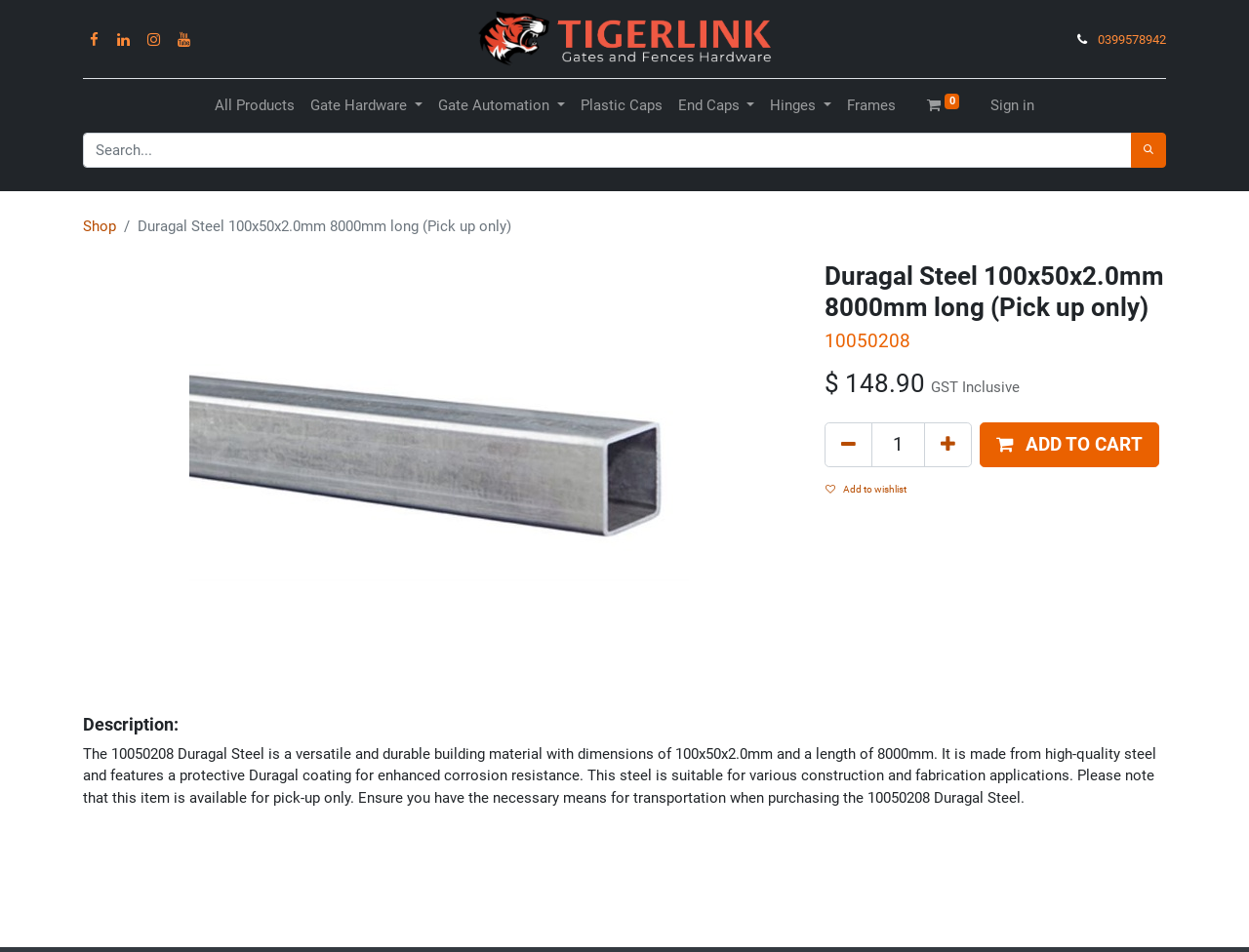Predict the bounding box of the UI element that fits this description: "input value="1" name="add_qty" value="1"".

[0.698, 0.444, 0.741, 0.491]